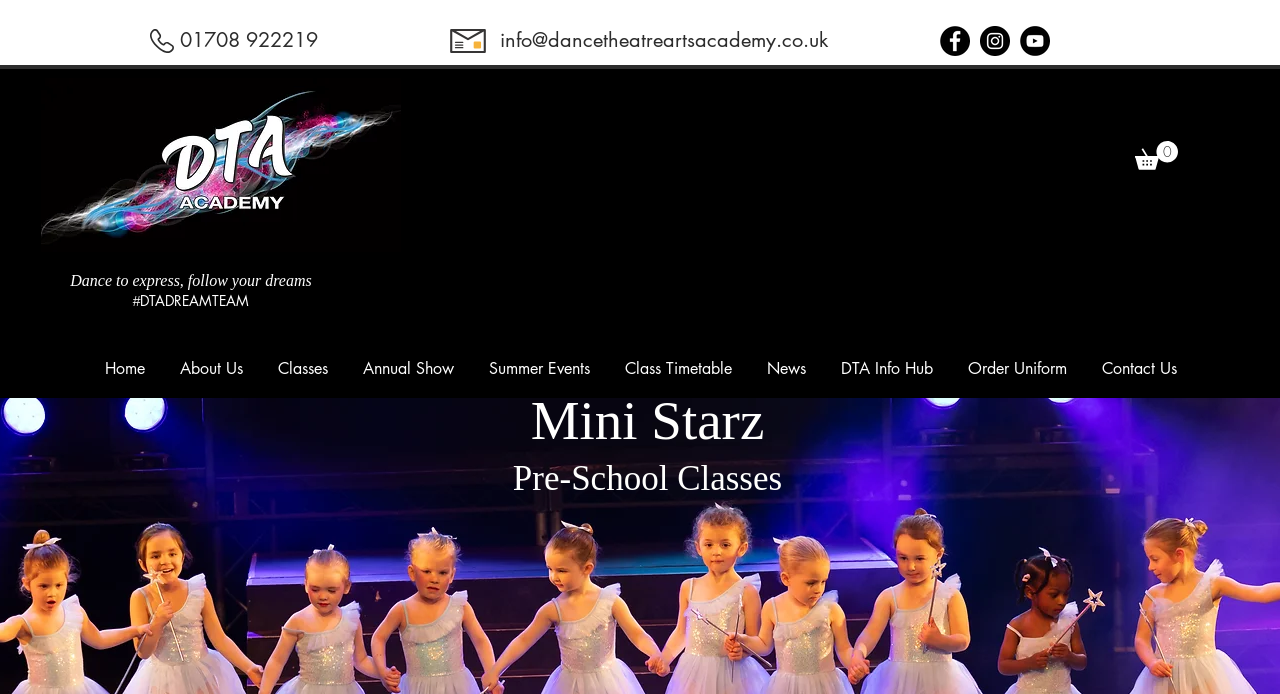Show the bounding box coordinates of the element that should be clicked to complete the task: "View Cart".

[0.887, 0.203, 0.92, 0.245]